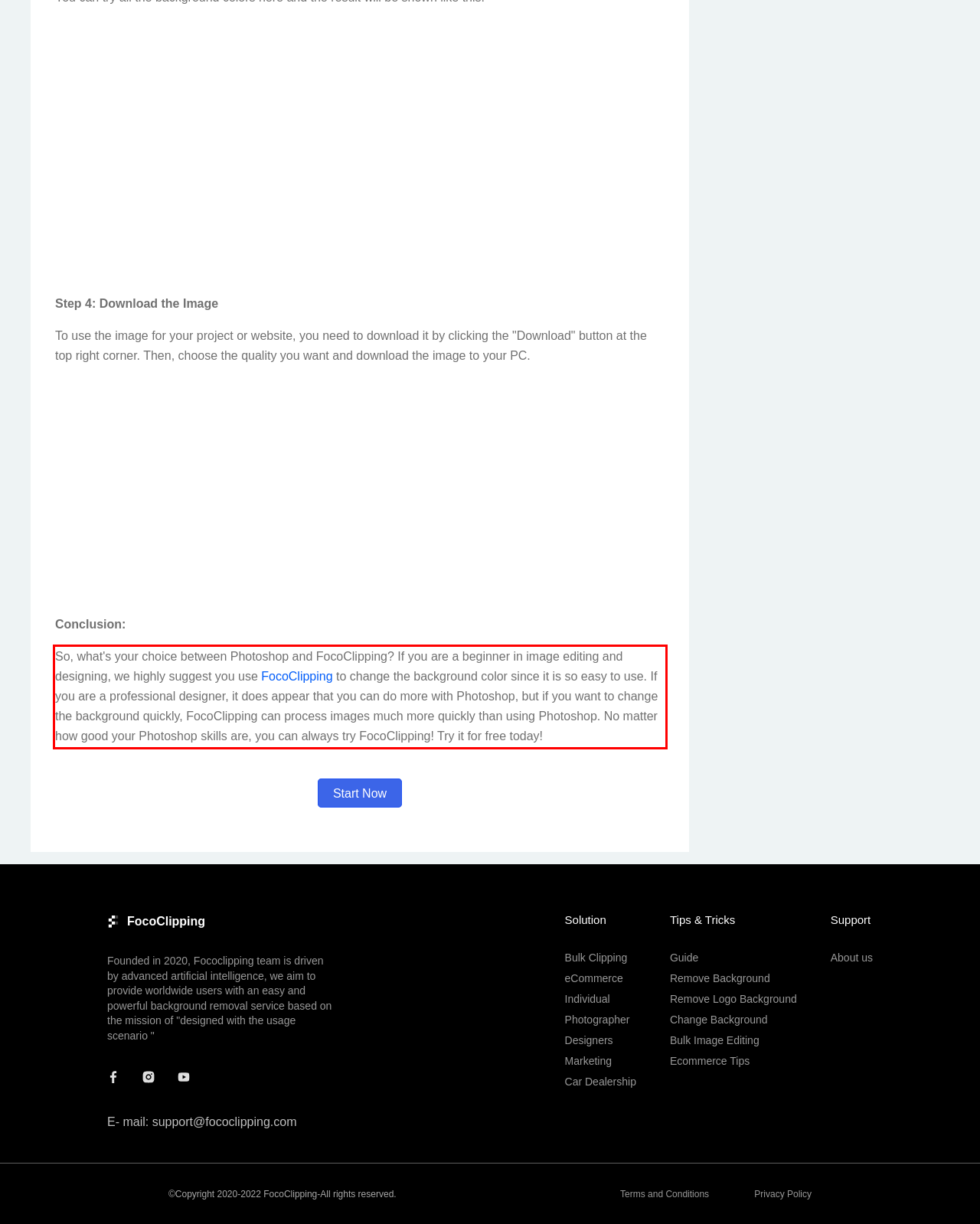Look at the provided screenshot of the webpage and perform OCR on the text within the red bounding box.

So, what's your choice between Photoshop and FocoClipping? If you are a beginner in image editing and designing, we highly suggest you use FocoClipping to change the background color since it is so easy to use. If you are a professional designer, it does appear that you can do more with Photoshop, but if you want to change the background quickly, FocoClipping can process images much more quickly than using Photoshop. No matter how good your Photoshop skills are, you can always try FocoClipping! Try it for free today!